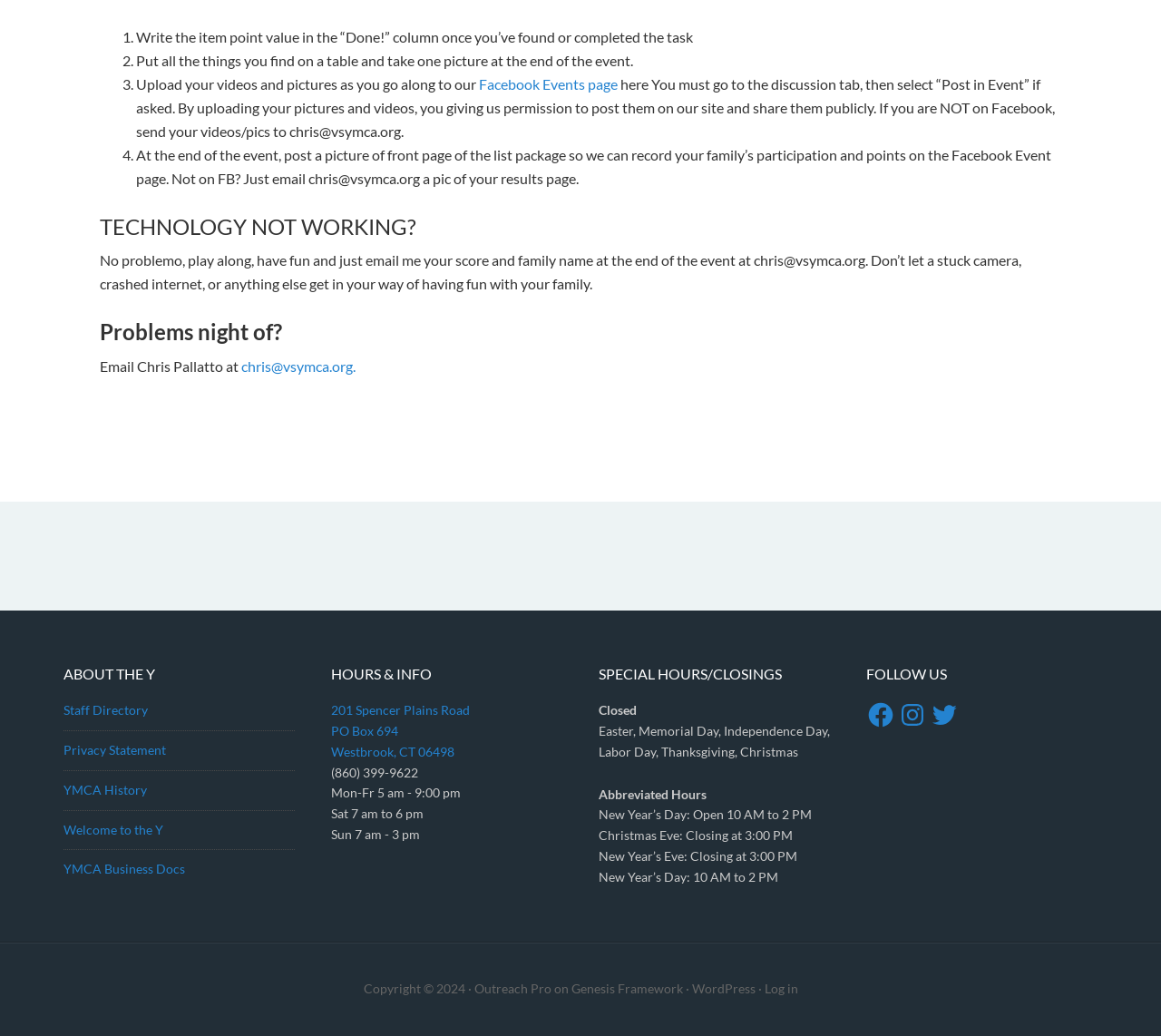Using the provided element description, identify the bounding box coordinates as (top-left x, top-left y, bottom-right x, bottom-right y). Ensure all values are between 0 and 1. Description: Welcome to the Y

[0.055, 0.793, 0.141, 0.808]